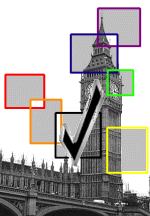Please provide a detailed answer to the question below based on the screenshot: 
What shape are the colored boxes surrounding the clock tower?

The caption describes the boxes as 'various colored geometric boxes', indicating that they are geometric in shape, rather than organic or irregular shapes.